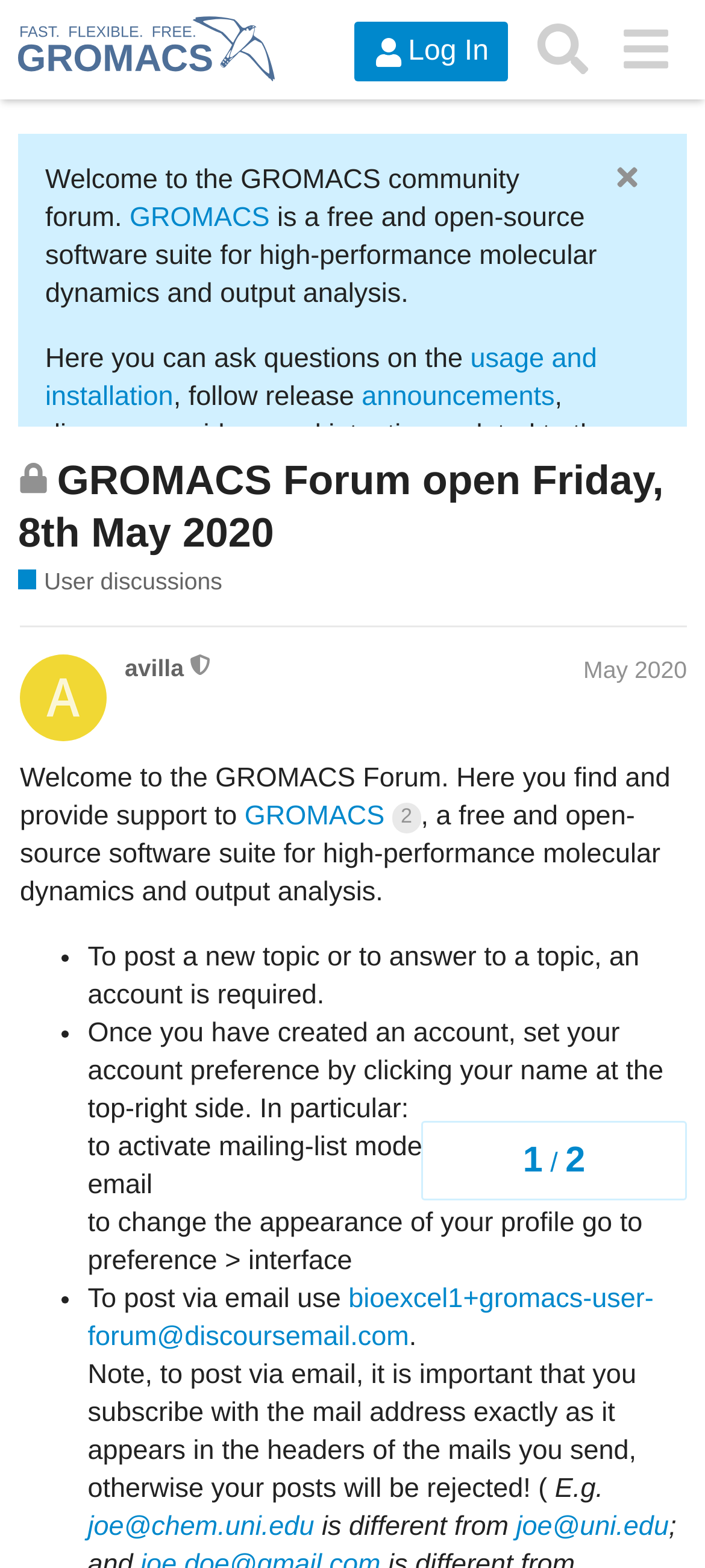Specify the bounding box coordinates of the region I need to click to perform the following instruction: "Visit the GROMACS website". The coordinates must be four float numbers in the range of 0 to 1, i.e., [left, top, right, bottom].

[0.184, 0.129, 0.383, 0.148]